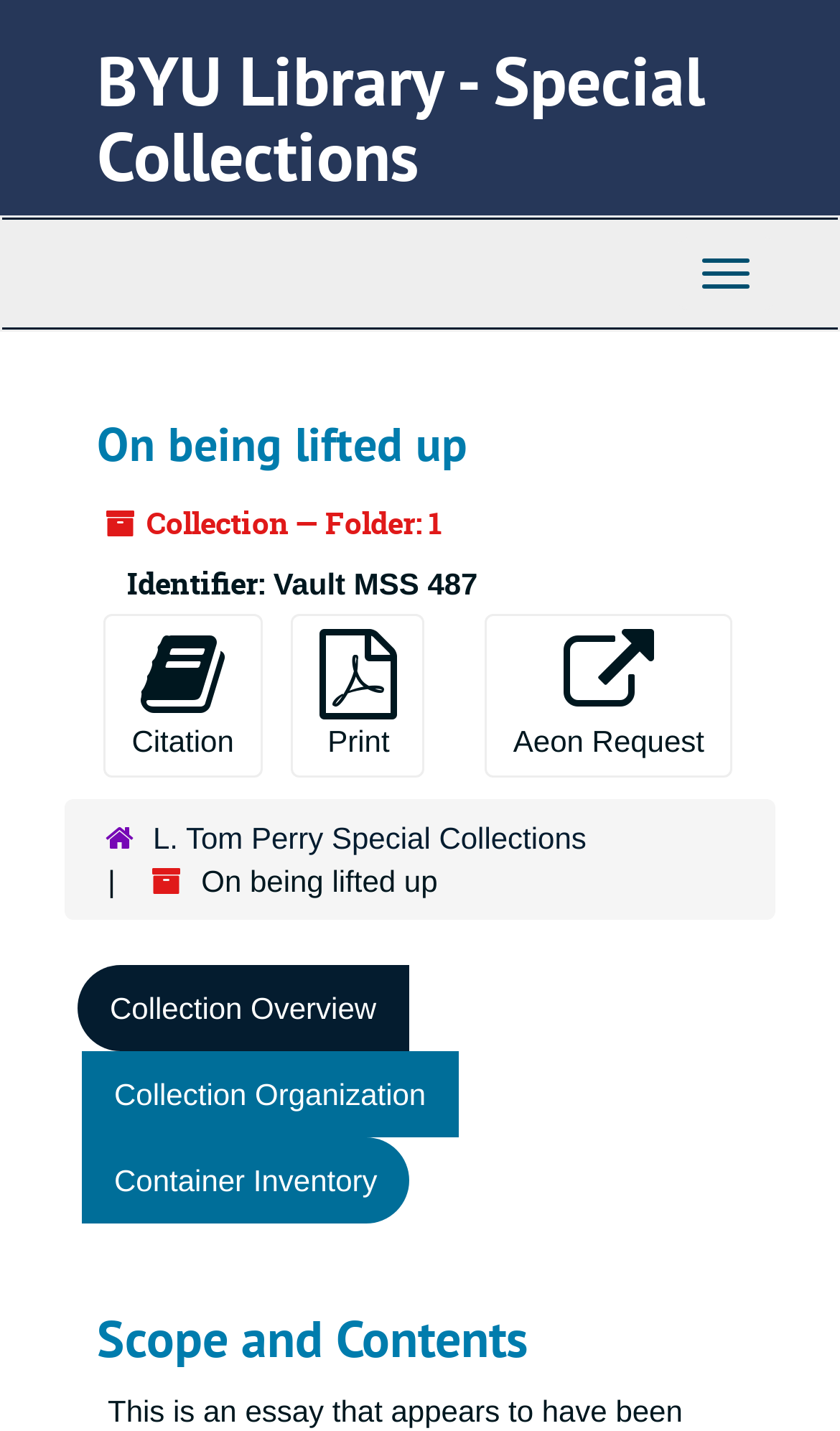Provide a one-word or one-phrase answer to the question:
What is the identifier of the collection?

Vault MSS 487